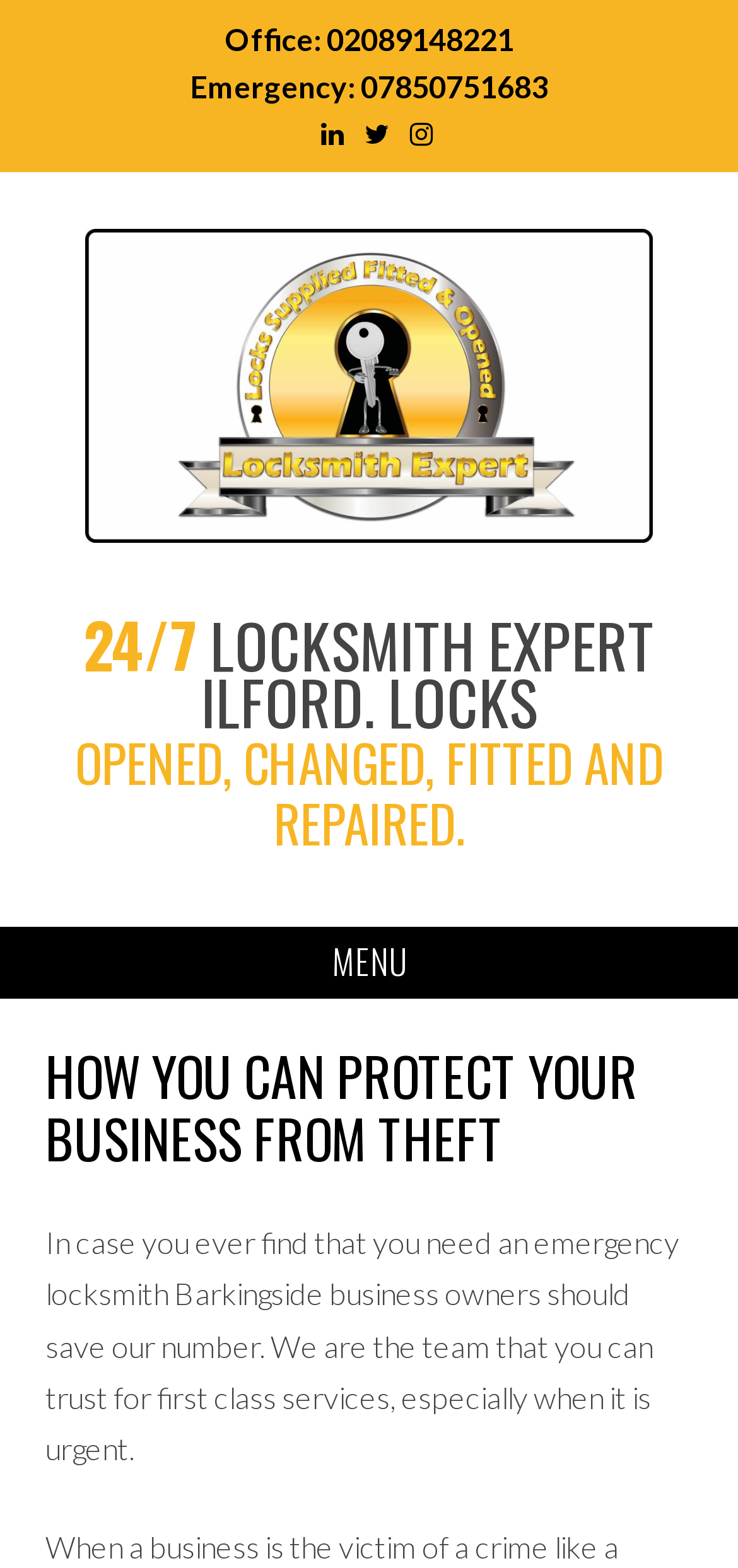What services are offered by the locksmith?
Look at the image and provide a detailed response to the question.

I found the services offered by the locksmith by looking at the static text element that lists the services, which include opened, changed, fitted, and repaired locks.